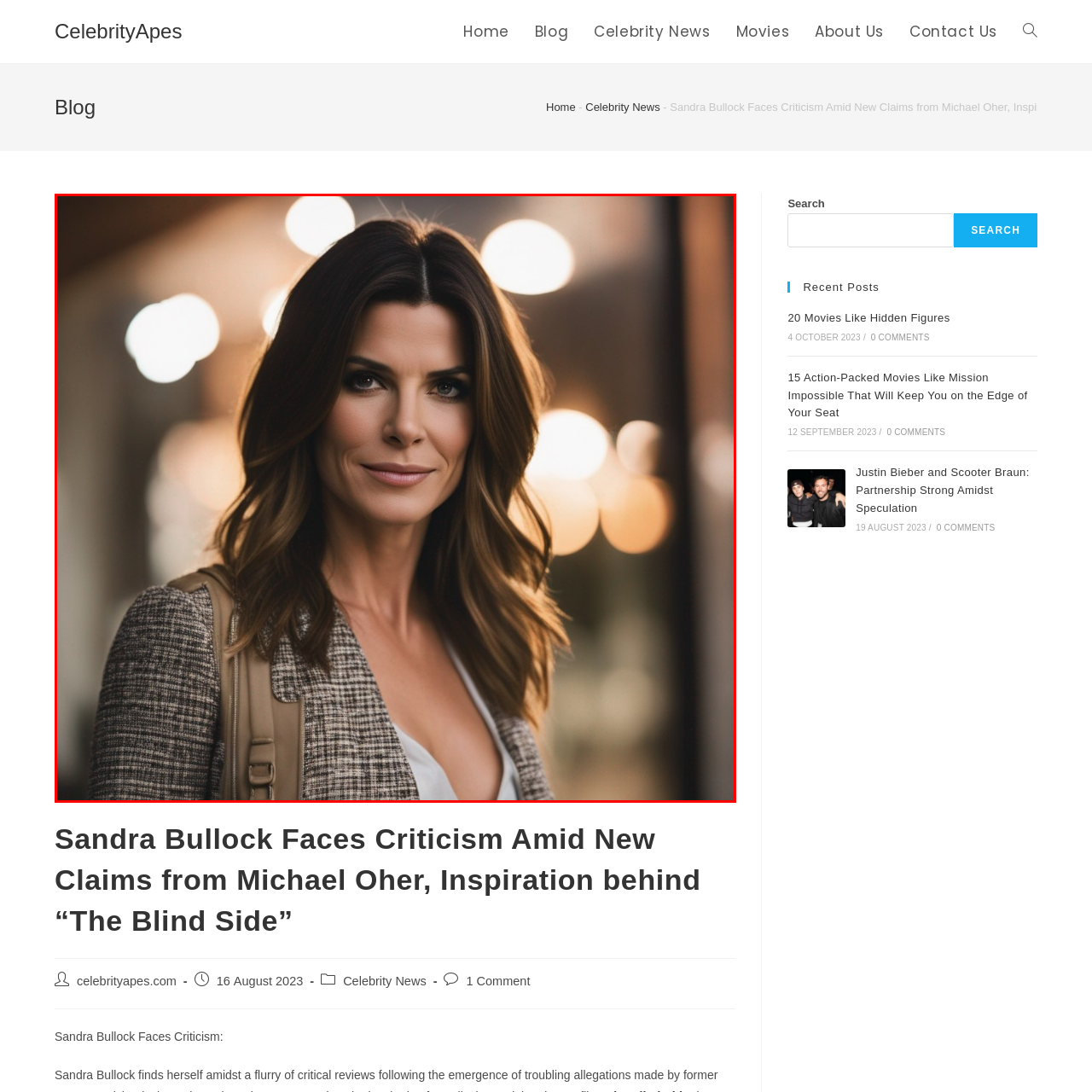Offer a comprehensive description of the image enclosed by the red box.

The image features a confident woman with long, wavy hair styled elegantly. She exudes a sense of poise and sophistication, complemented by her warm expression. Dressed in a stylish blazer, she carries a modern, sleek backpack that hints at a professional lifestyle. The background showcases a softly blurred ambiance with subtle warm lighting, enhancing the overall mood of the portrait. This captivating image accompanies an article discussing the recent criticisms faced by Sandra Bullock, particularly regarding claims made by Michael Oher, the inspirational figure behind the film "The Blind Side." The contrast between her serene demeanor and the article’s contentious subject matter makes for a striking visual representation.